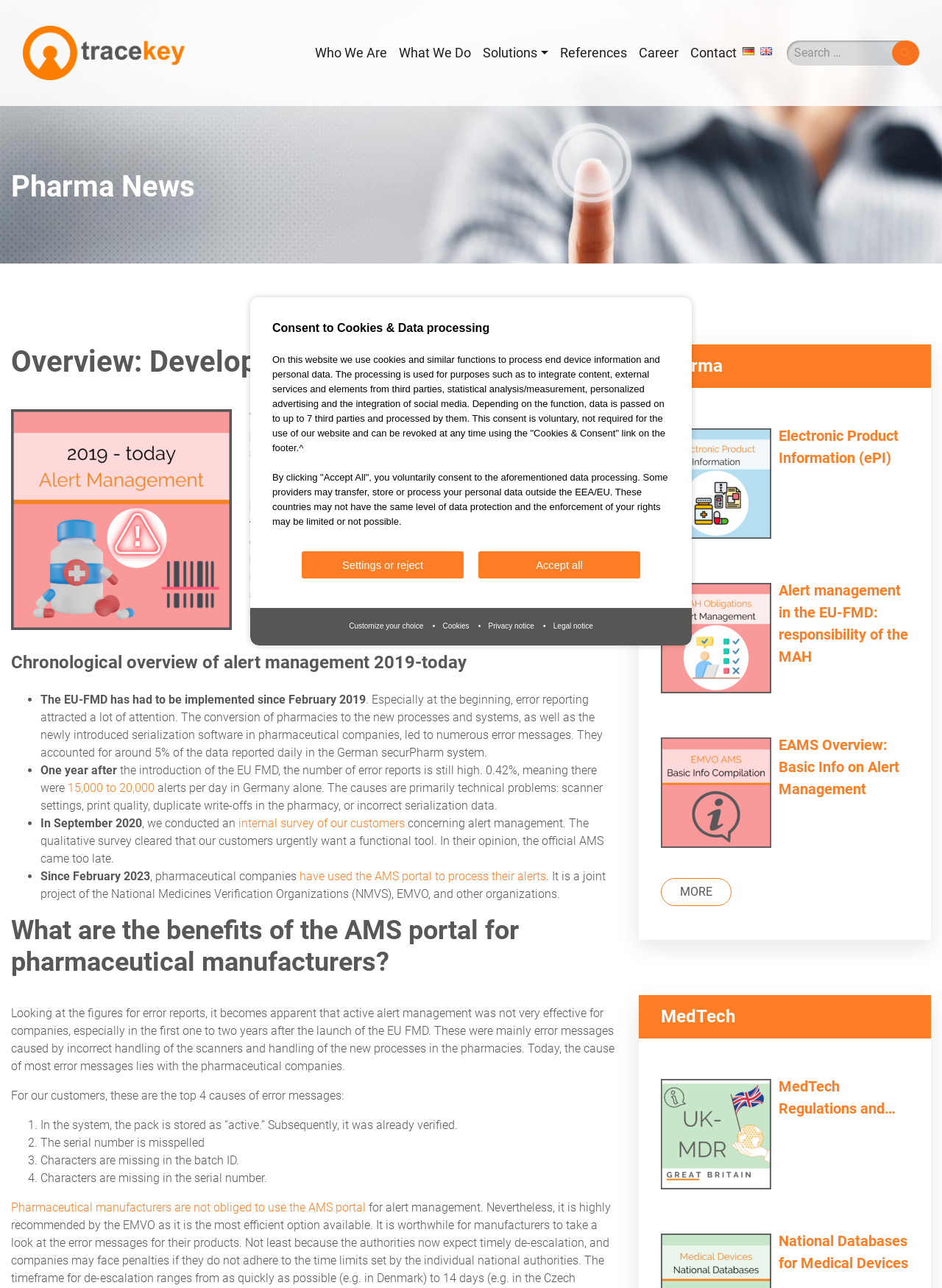Please answer the following question using a single word or phrase: 
What is the role of pharmaceutical manufacturers in alert management?

Responsible for alert management